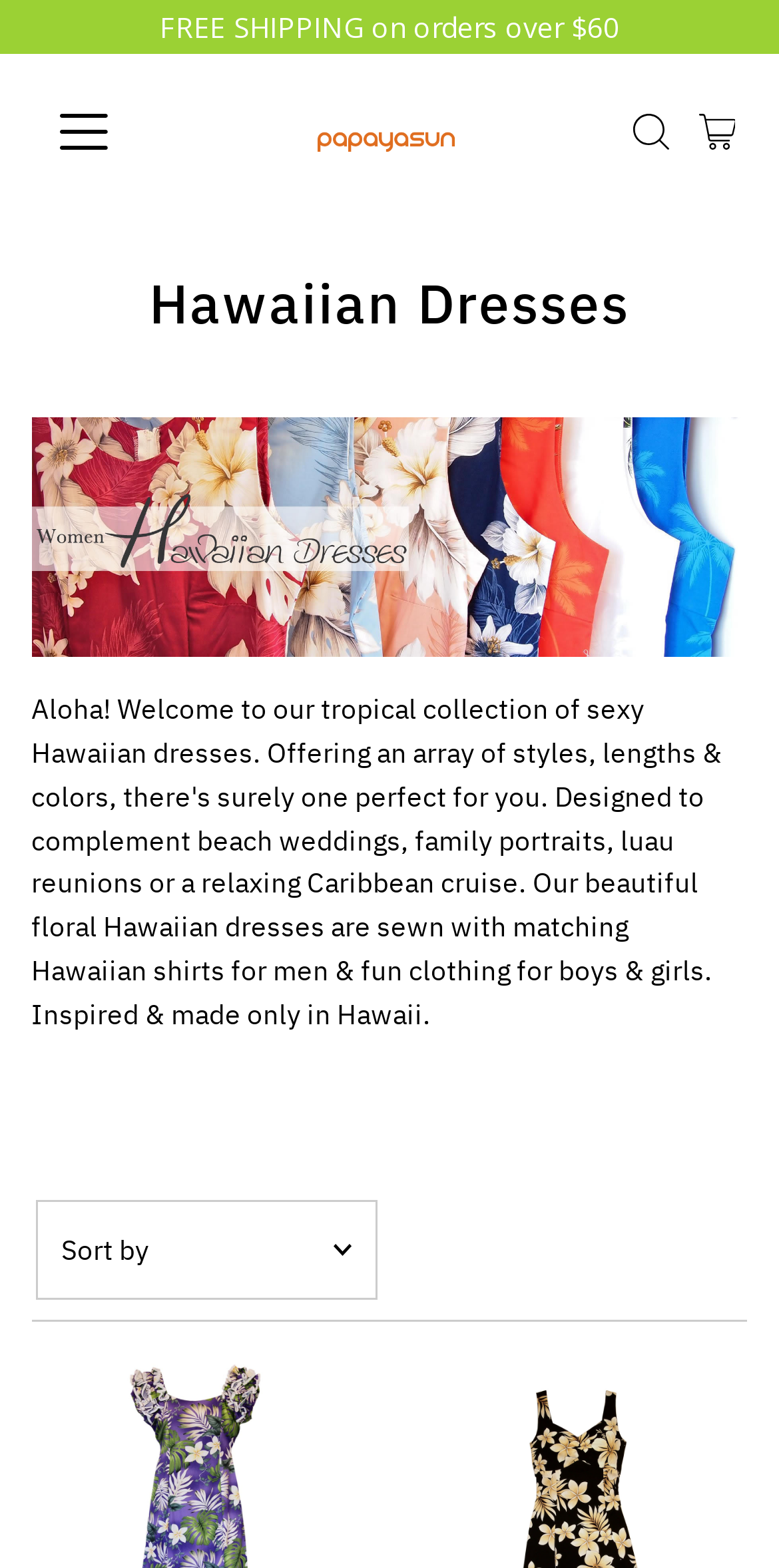Using the description "Janis P.", predict the bounding box of the relevant HTML element.

None